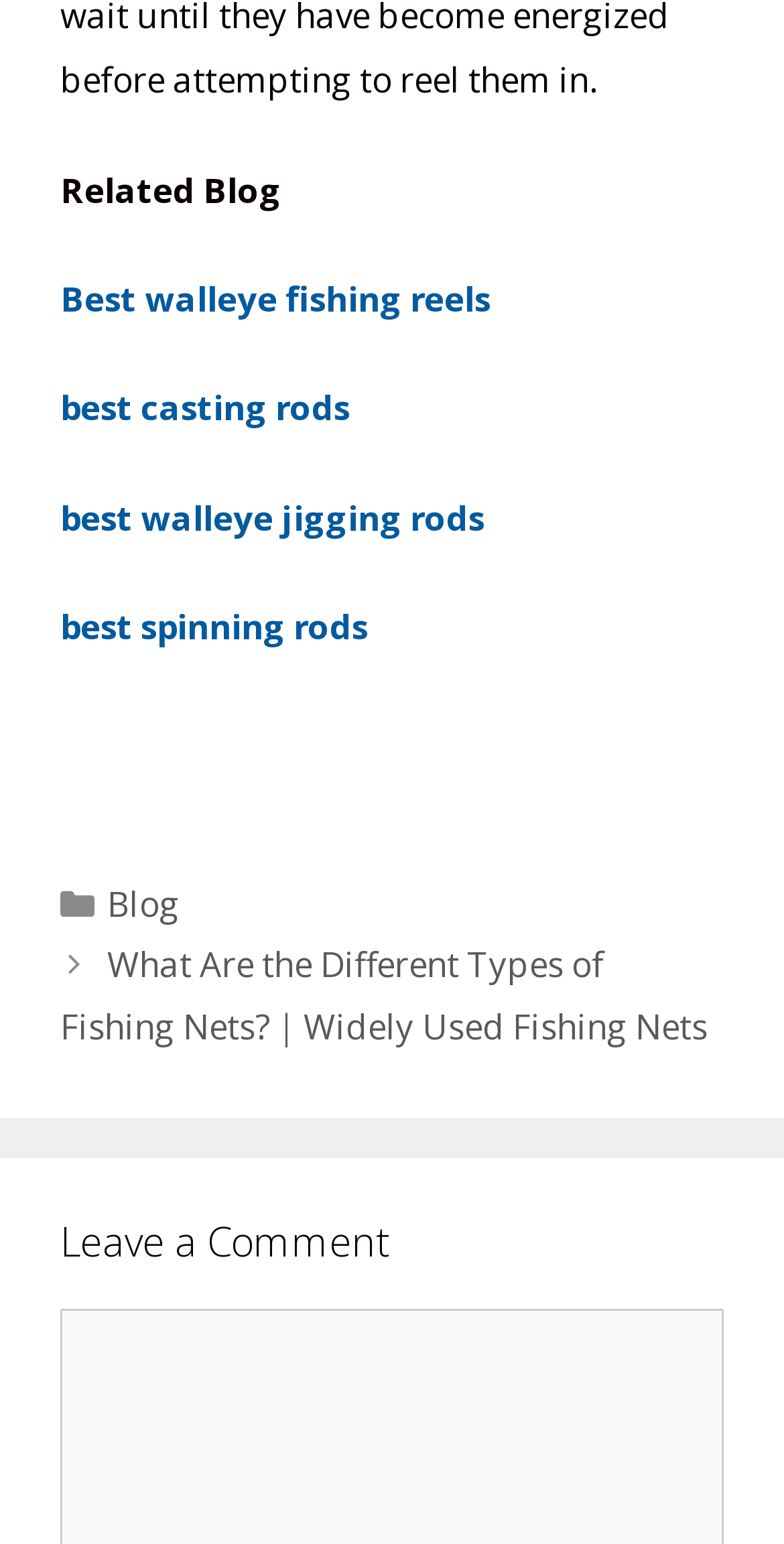What is the next post in the navigation?
Using the visual information, respond with a single word or phrase.

What Are the Different Types of Fishing Nets?